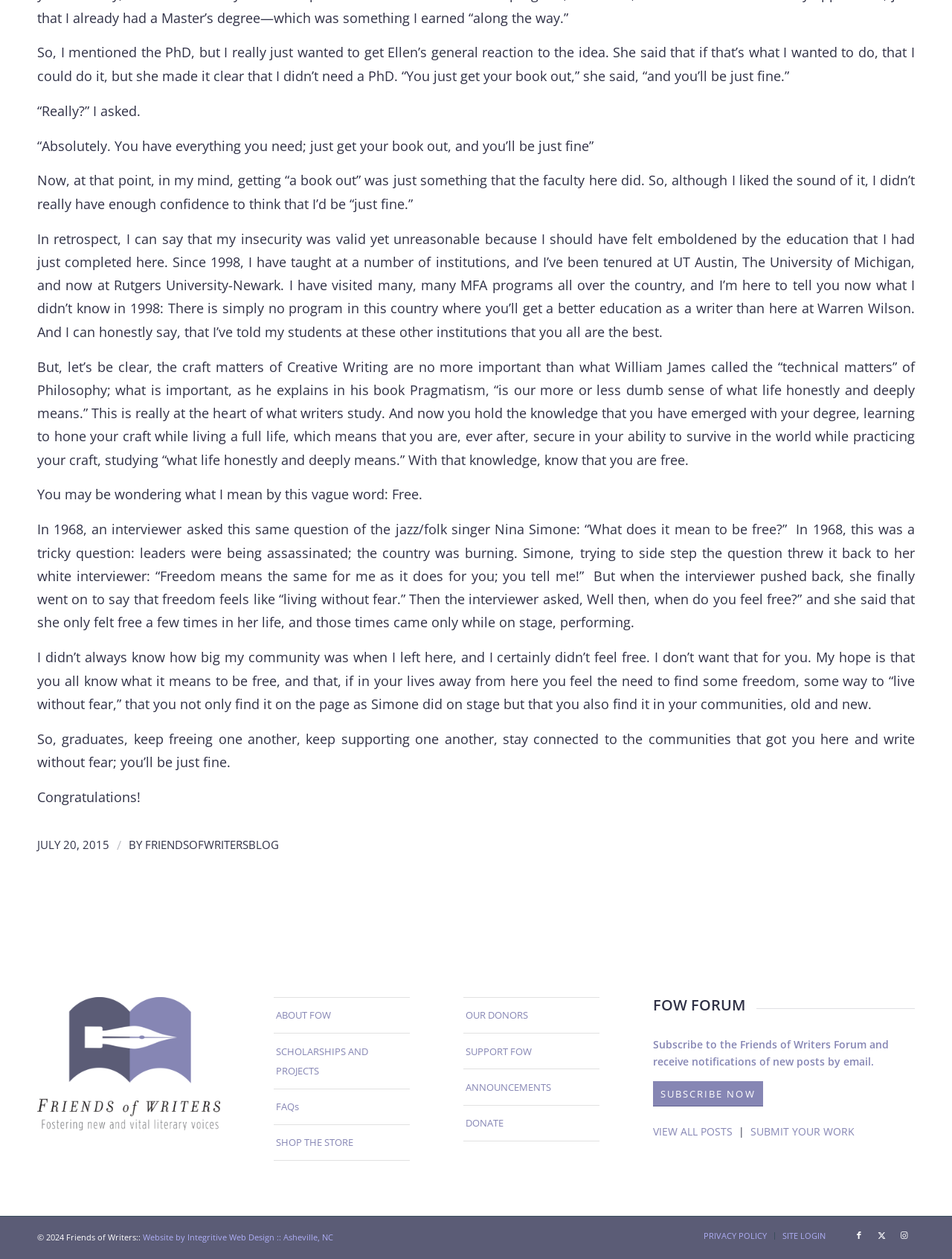Answer the question using only a single word or phrase: 
What is the name of the singer mentioned in the text?

Nina Simone